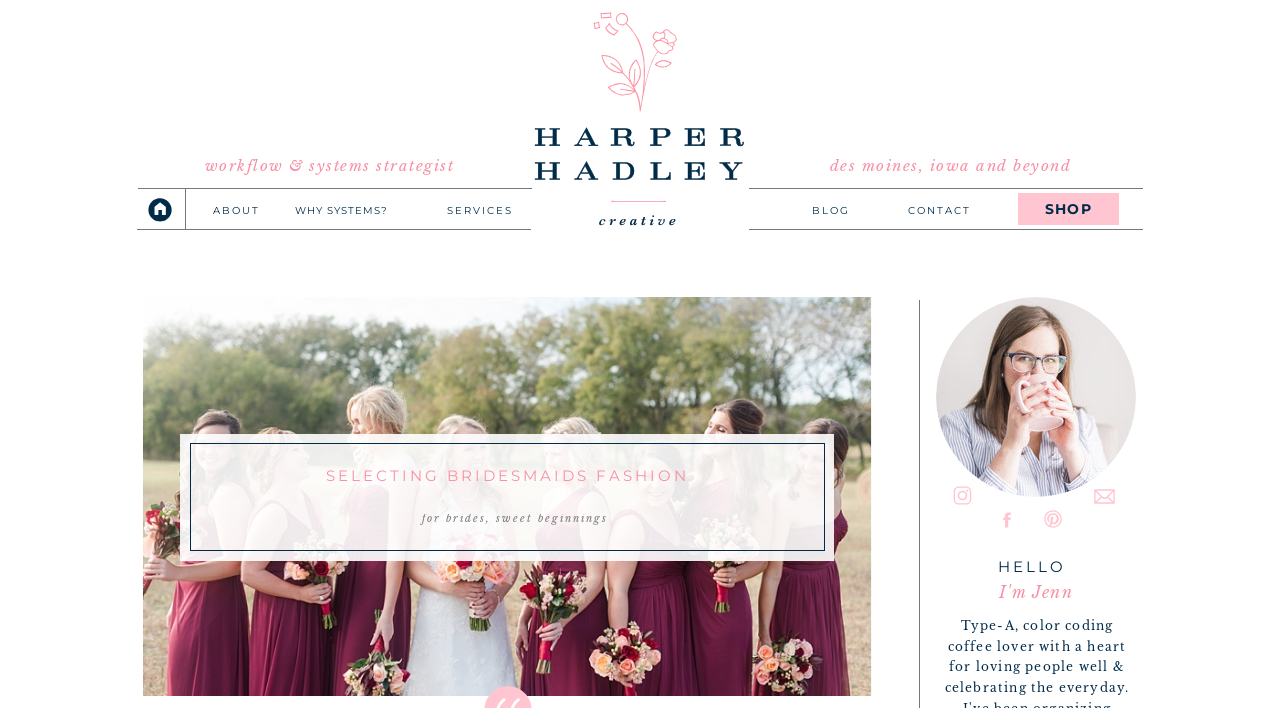Respond to the question below with a single word or phrase: How many social media links are present at the bottom of the webpage?

4